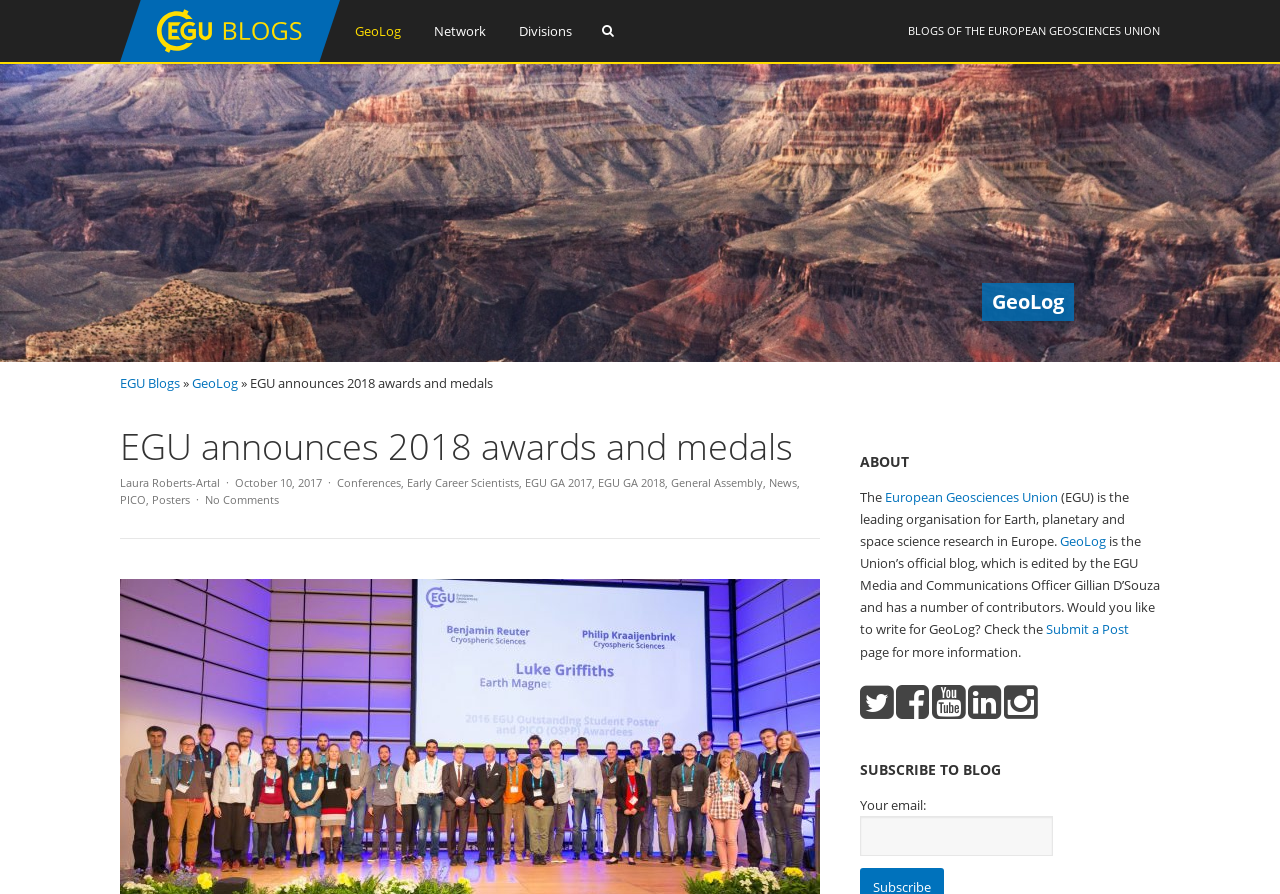Please determine the bounding box coordinates of the area that needs to be clicked to complete this task: 'Submit a post to GeoLog'. The coordinates must be four float numbers between 0 and 1, formatted as [left, top, right, bottom].

[0.817, 0.694, 0.882, 0.714]